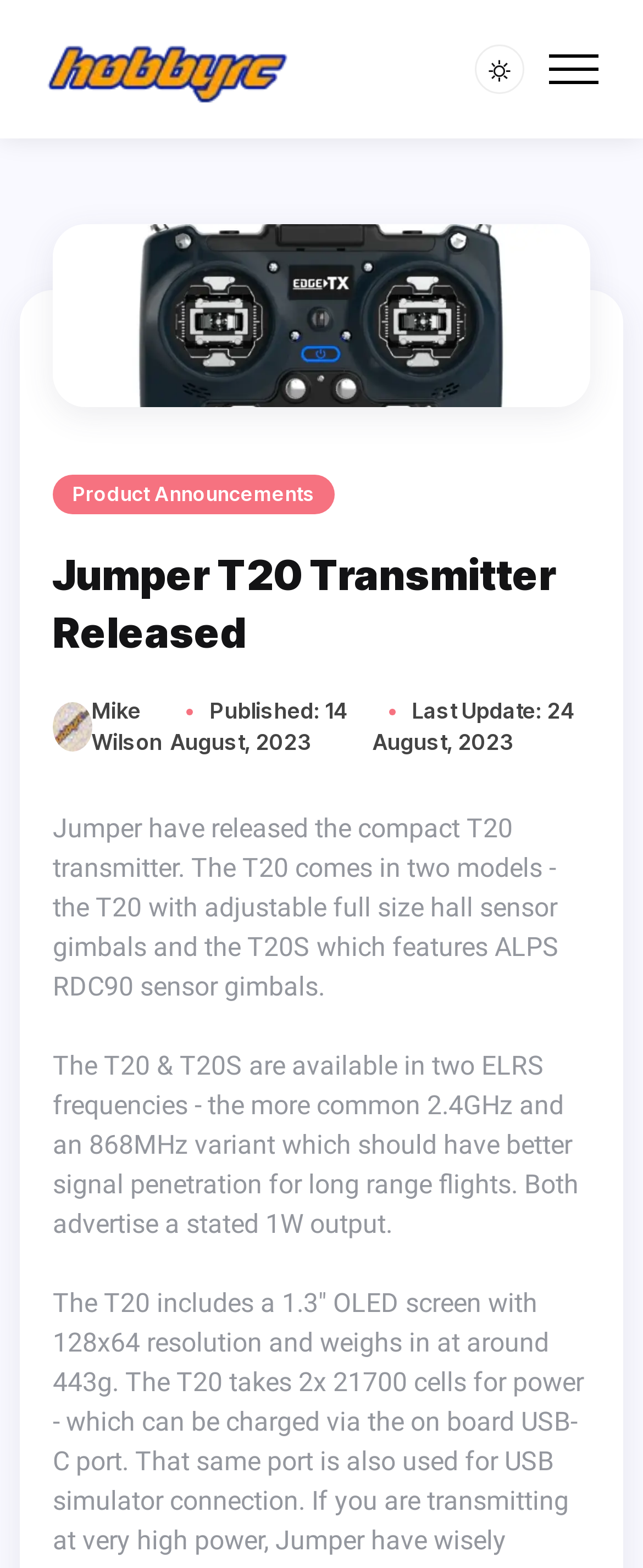Who is the author of the article?
Based on the screenshot, answer the question with a single word or phrase.

Mike Wilson